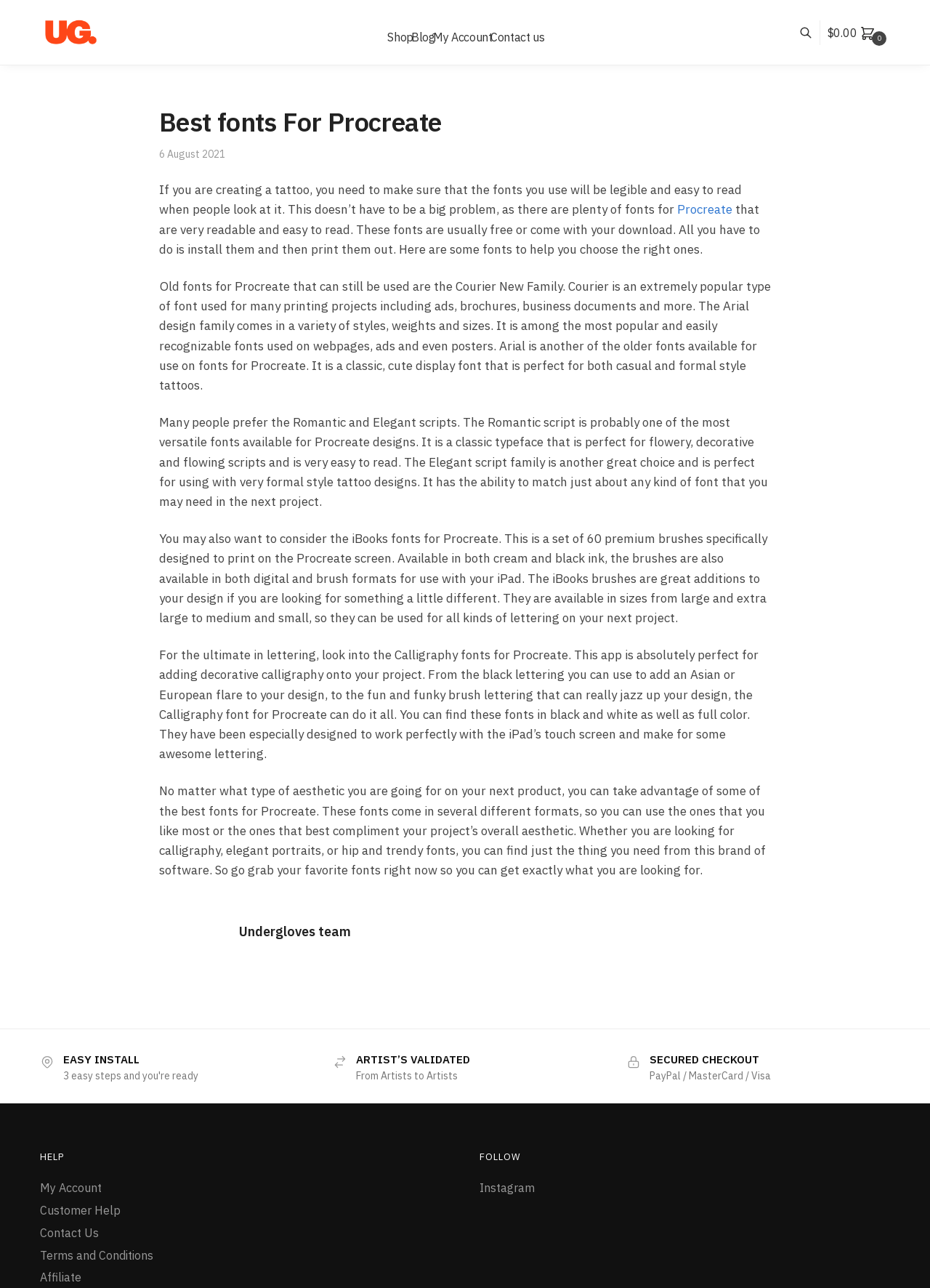Provide a brief response to the question below using a single word or phrase: 
What is the name of the software mentioned on this webpage?

Procreate